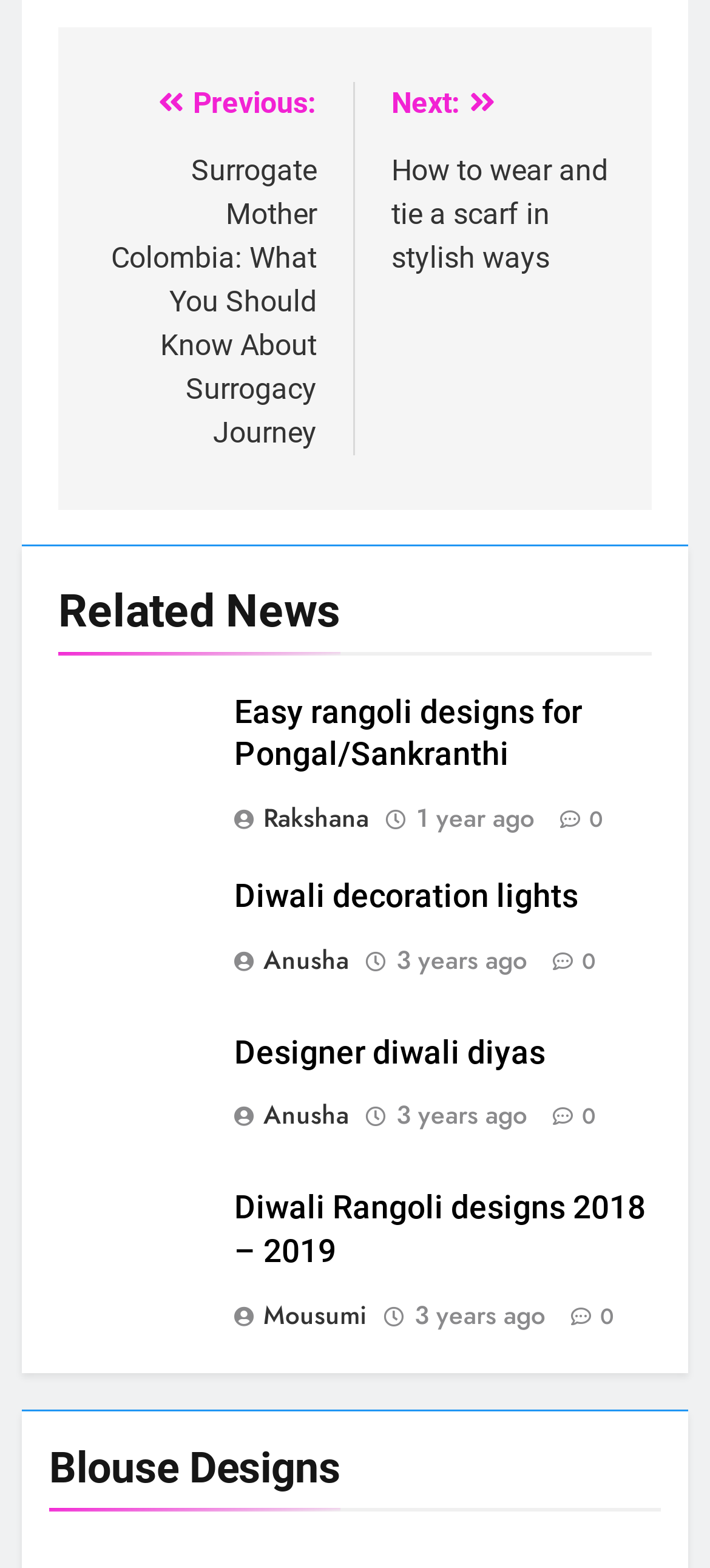Determine the bounding box coordinates of the section I need to click to execute the following instruction: "Click on Metal". Provide the coordinates as four float numbers between 0 and 1, i.e., [left, top, right, bottom].

None